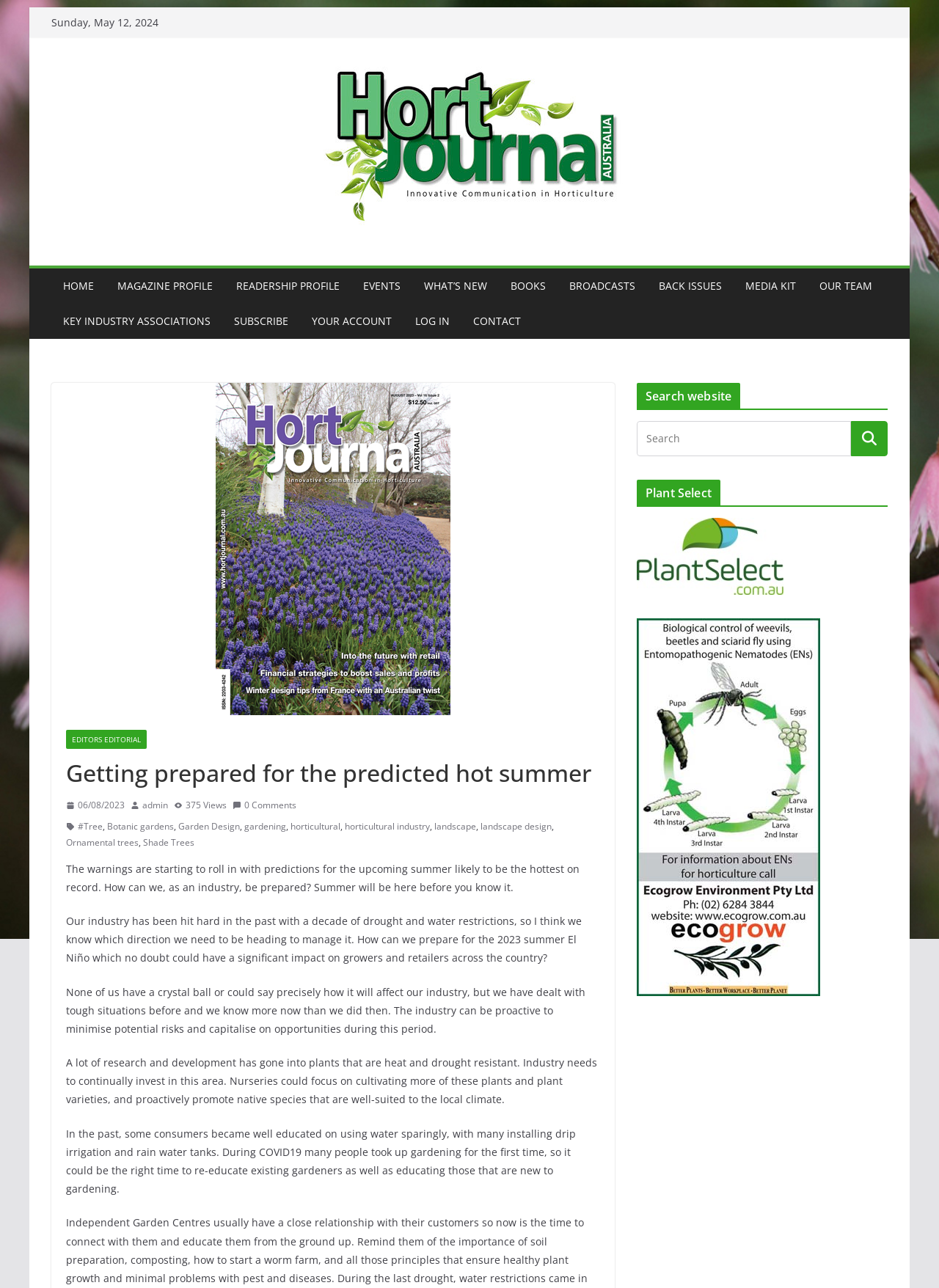Identify the bounding box coordinates of the area you need to click to perform the following instruction: "search for something".

None